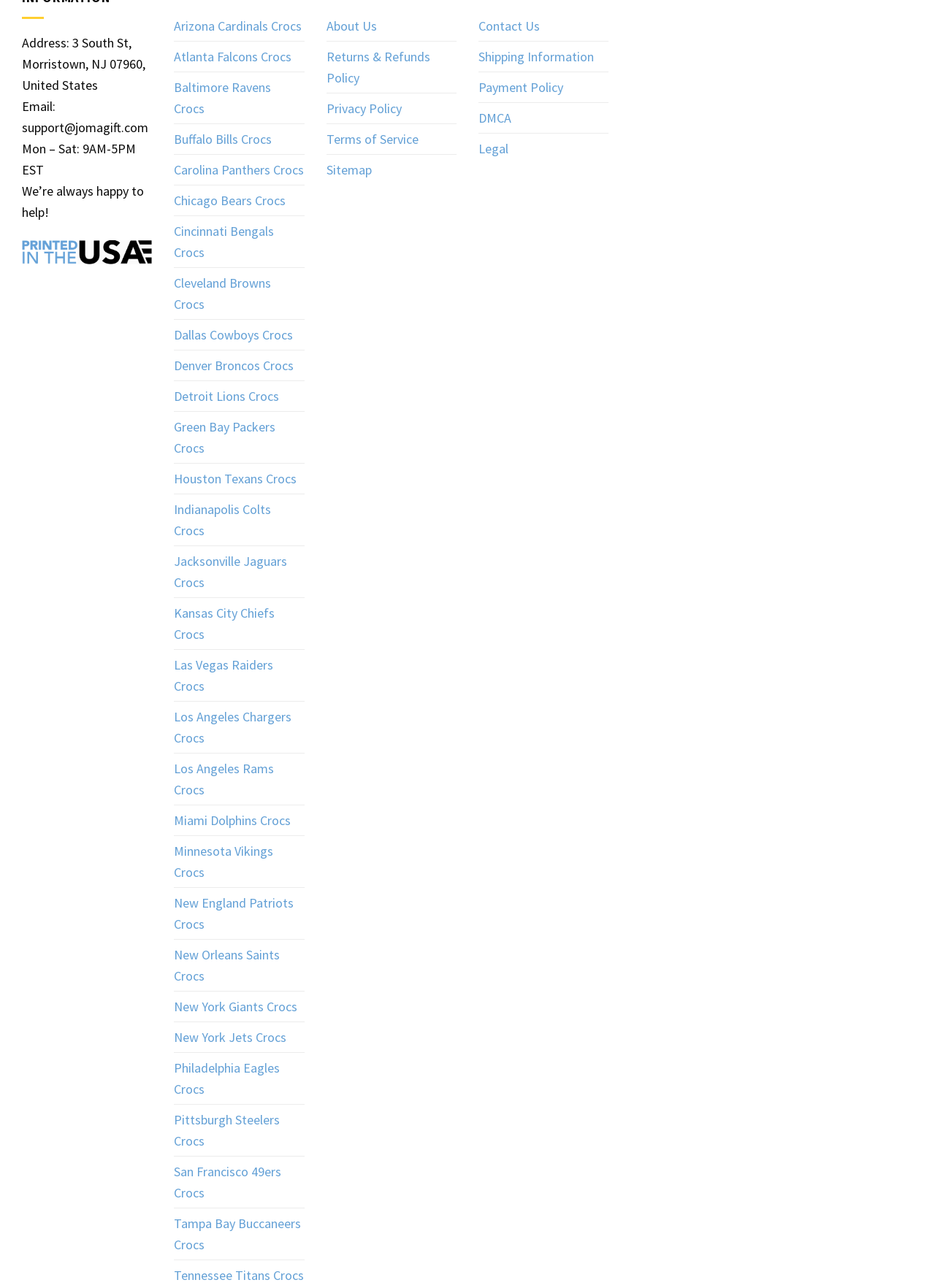Determine the bounding box coordinates of the UI element described by: "Carolina Panthers Crocs".

[0.186, 0.12, 0.325, 0.144]